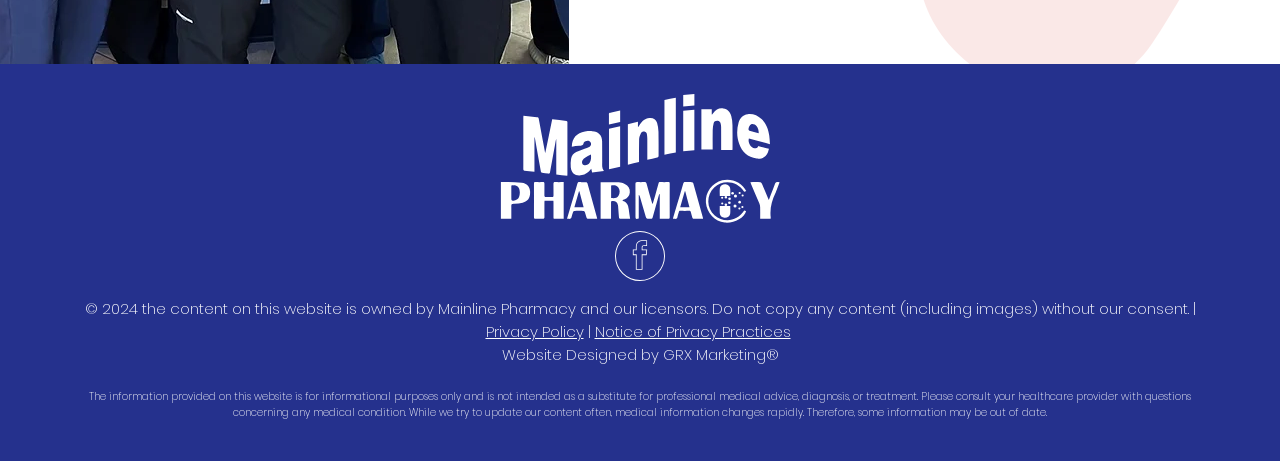What is the name of the pharmacy associated with the website?
Examine the screenshot and reply with a single word or phrase.

Mainline Pharmacy